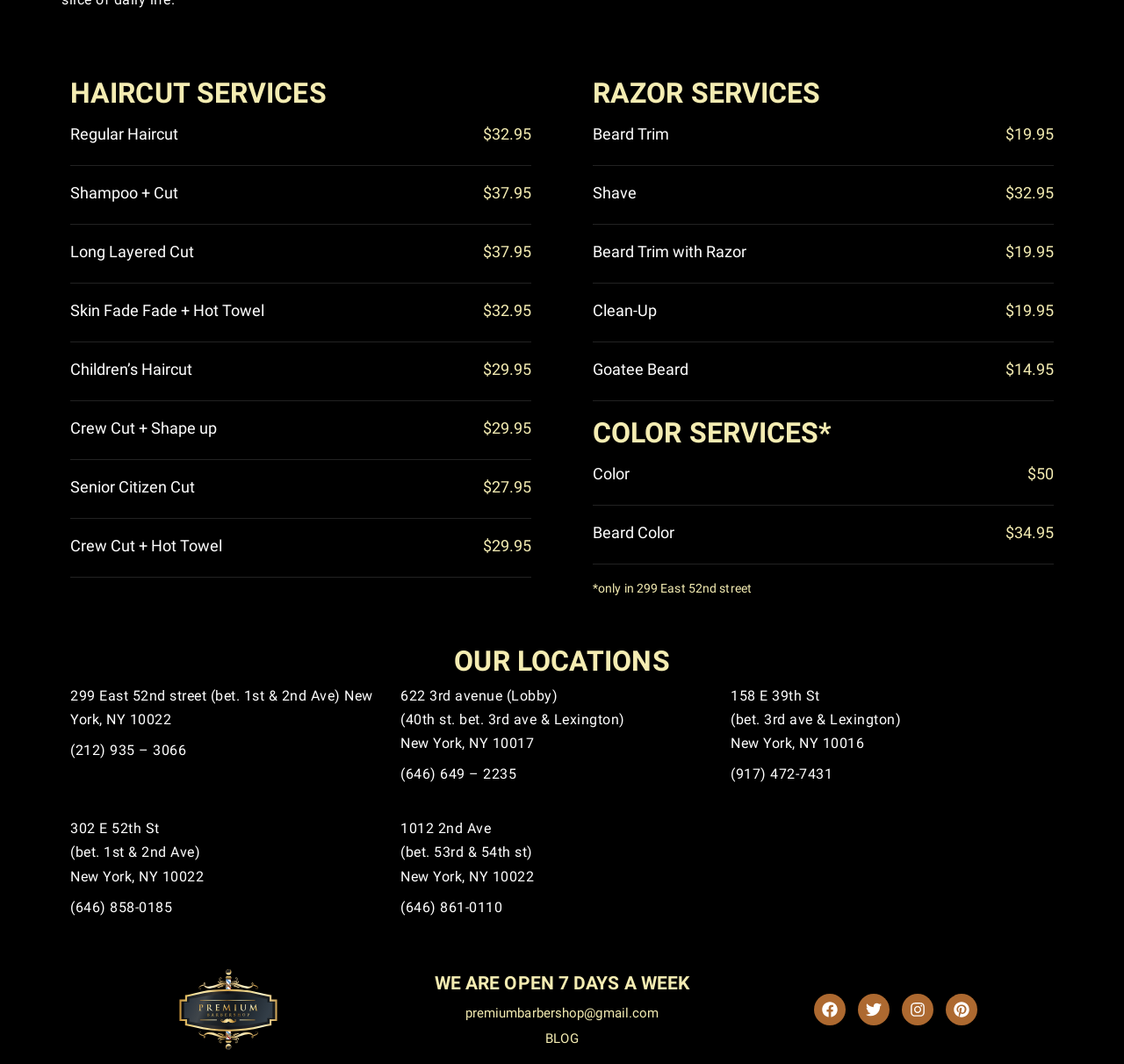Please locate the clickable area by providing the bounding box coordinates to follow this instruction: "View 'RAZOR SERVICES'".

[0.527, 0.074, 0.938, 0.1]